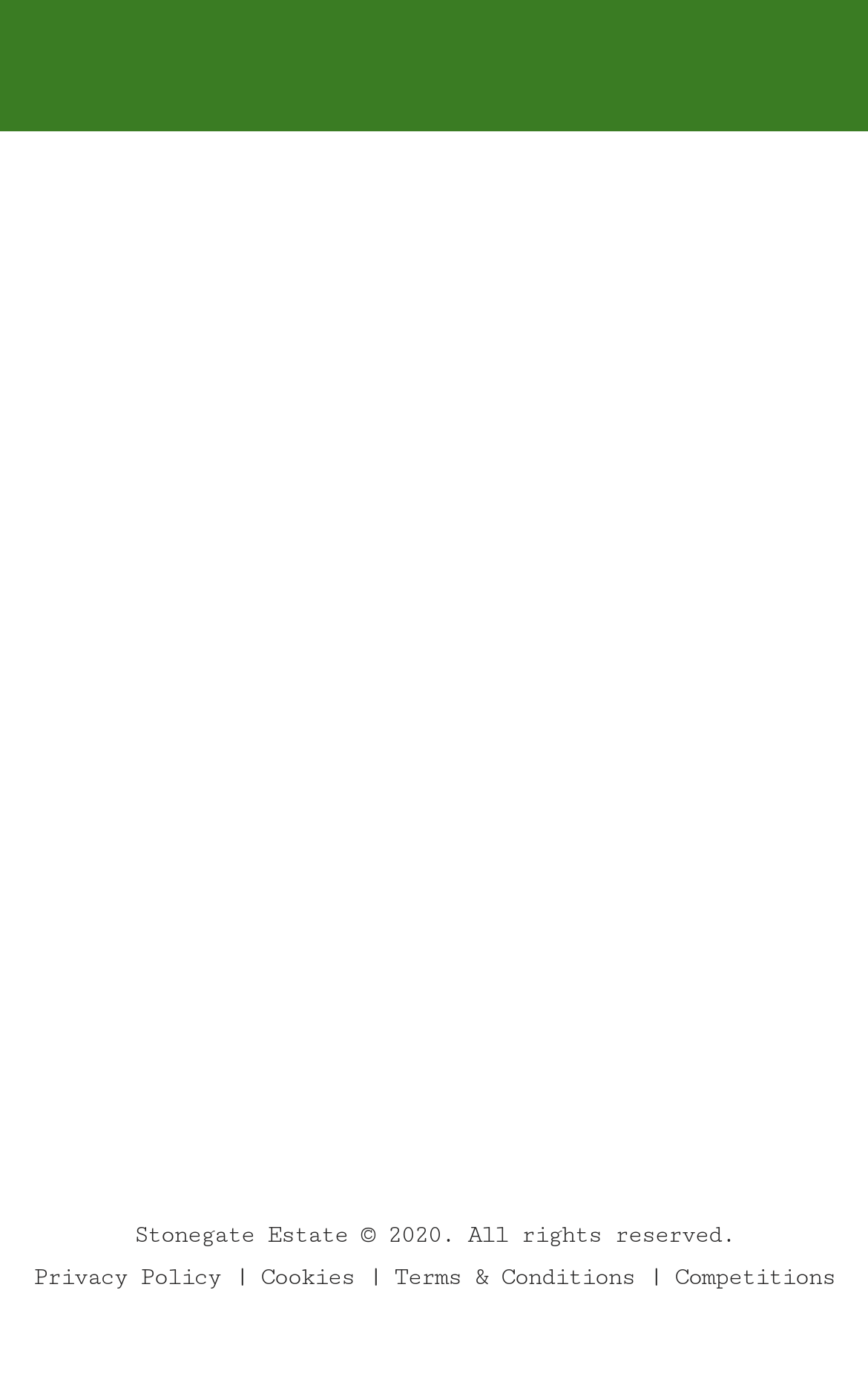Using the details in the image, give a detailed response to the question below:
What is the name of the estate?

The name of the estate can be found at the bottom of the webpage, where it says 'Stonegate Estate © 2020. All rights reserved.'